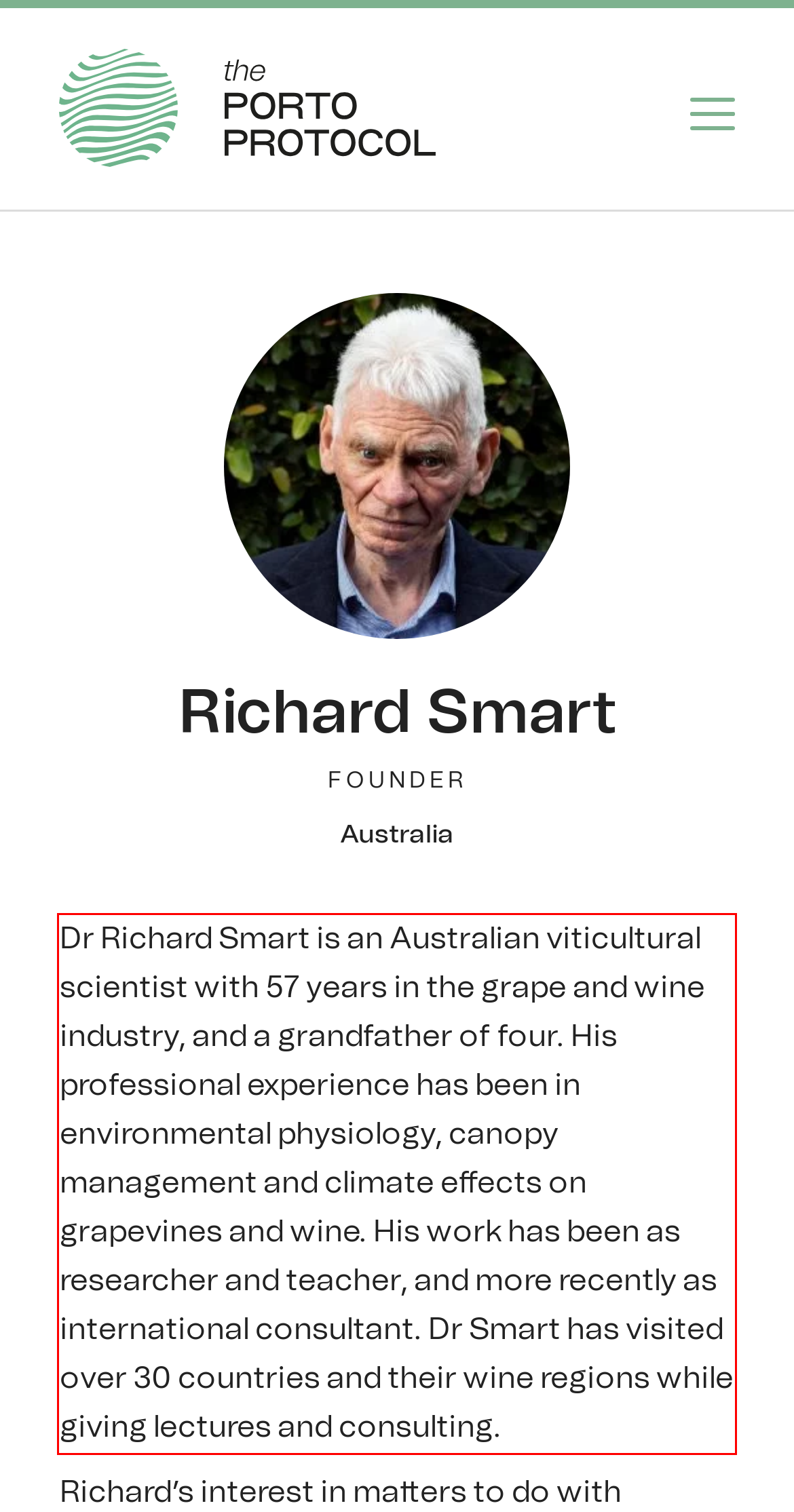Look at the provided screenshot of the webpage and perform OCR on the text within the red bounding box.

Dr Richard Smart is an Australian viticultural scientist with 57 years in the grape and wine industry, and a grandfather of four. His professional experience has been in environmental physiology, canopy management and climate effects on grapevines and wine. His work has been as researcher and teacher, and more recently as international consultant. Dr Smart has visited over 30 countries and their wine regions while giving lectures and consulting.